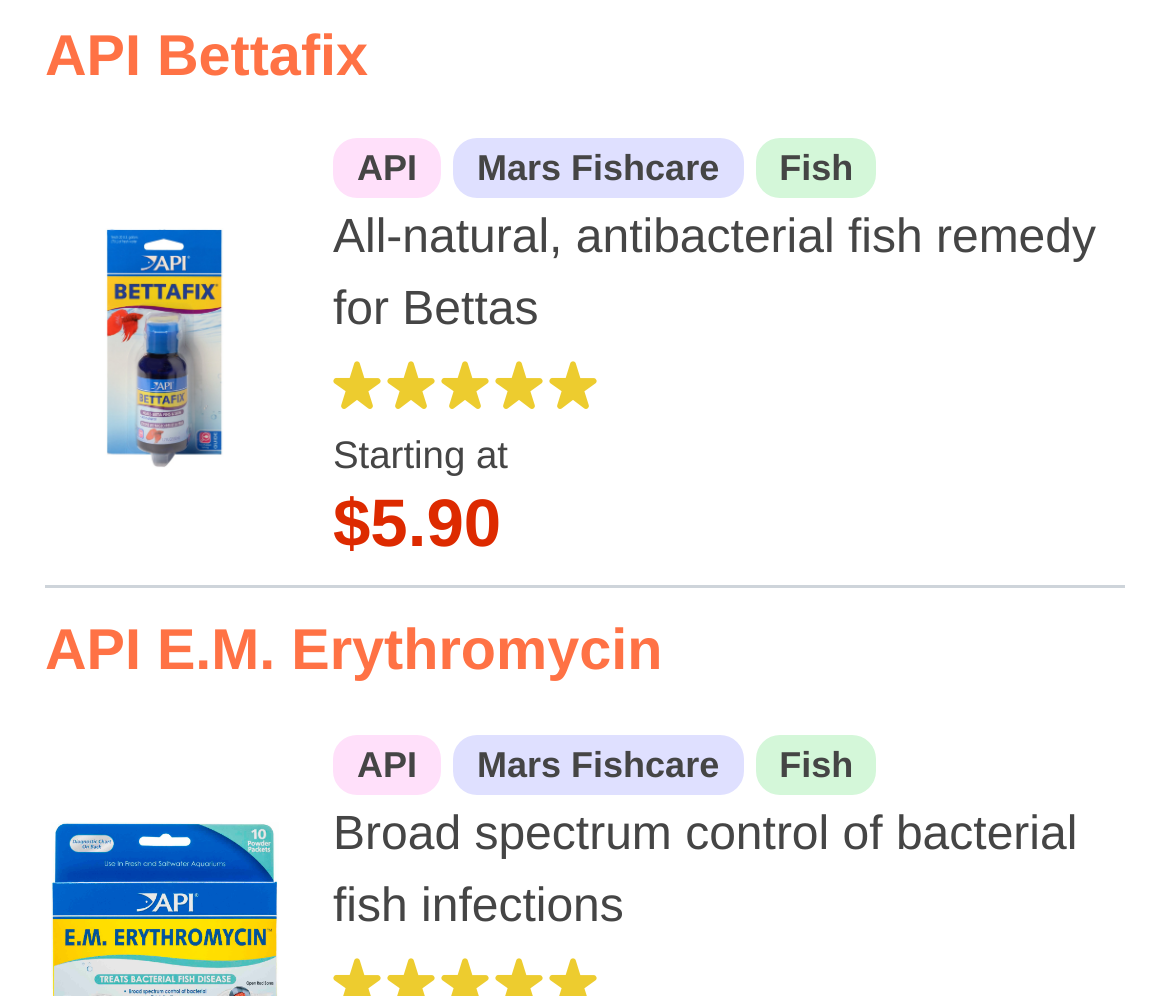Identify and provide the bounding box for the element described by: "Mars Fishcare".

[0.387, 0.134, 0.635, 0.206]